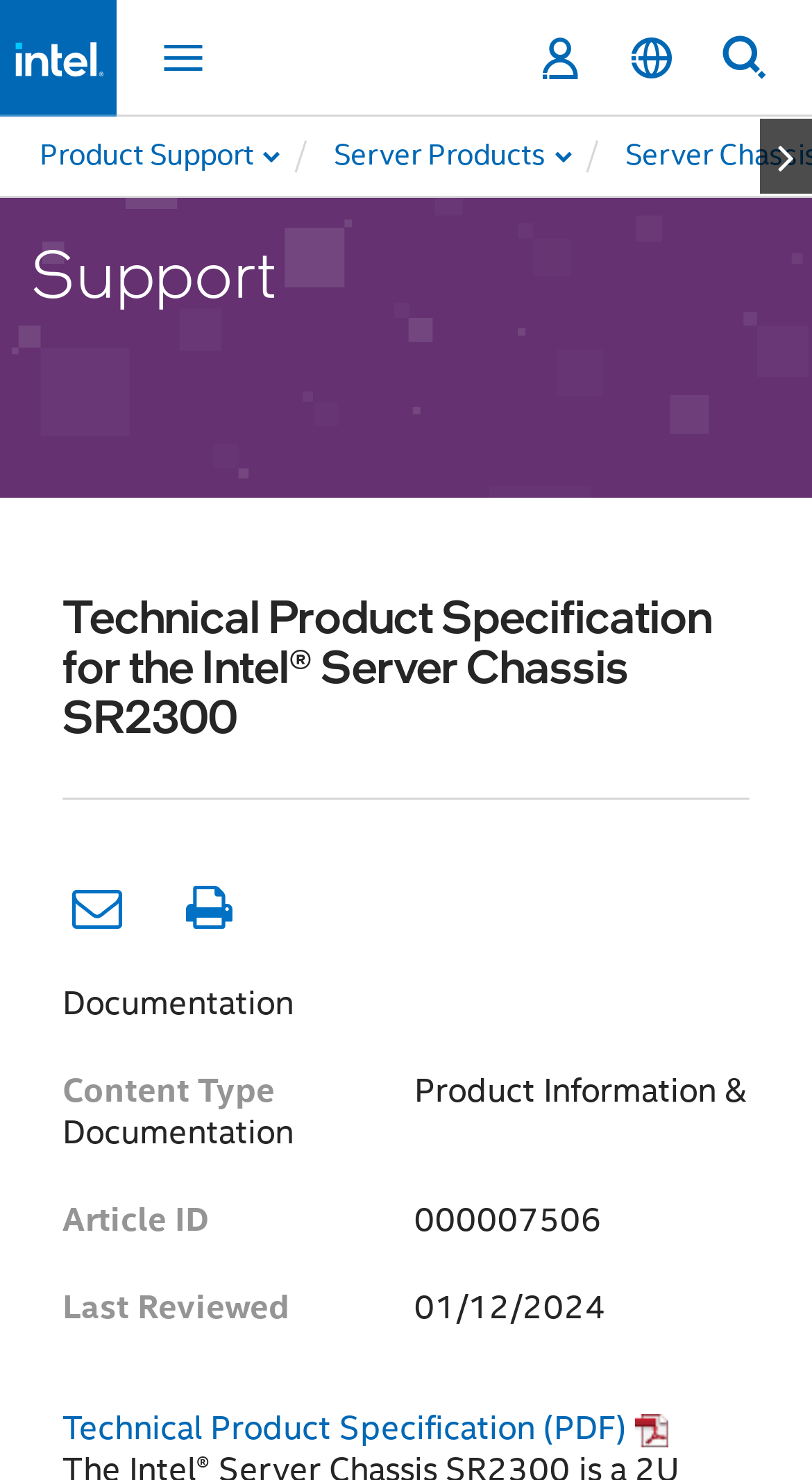Determine the coordinates of the bounding box that should be clicked to complete the instruction: "Sign in". The coordinates should be represented by four float numbers between 0 and 1: [left, top, right, bottom].

[0.651, 0.001, 0.728, 0.079]